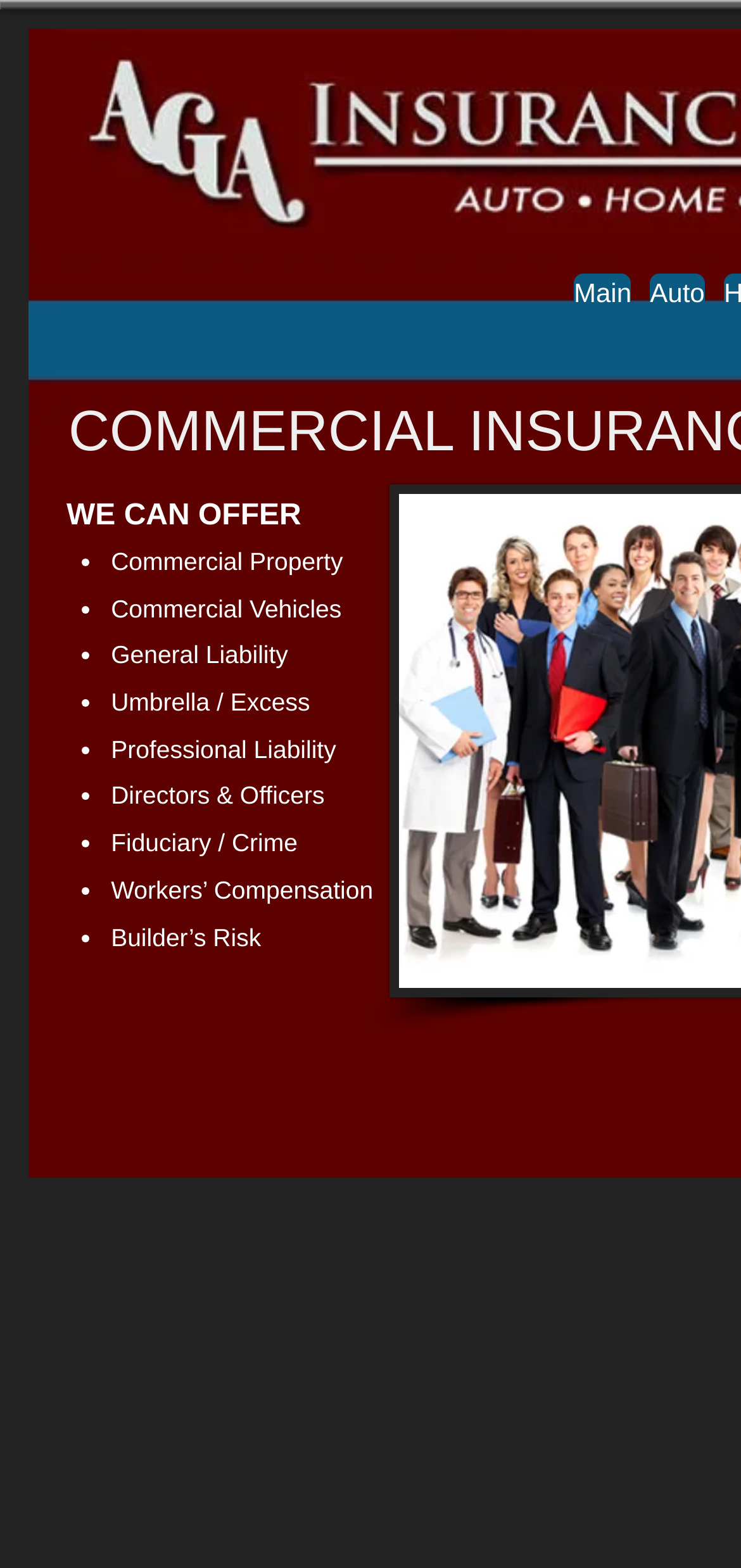Identify the bounding box coordinates for the element you need to click to achieve the following task: "check General Liability". The coordinates must be four float values ranging from 0 to 1, formatted as [left, top, right, bottom].

[0.15, 0.409, 0.389, 0.427]